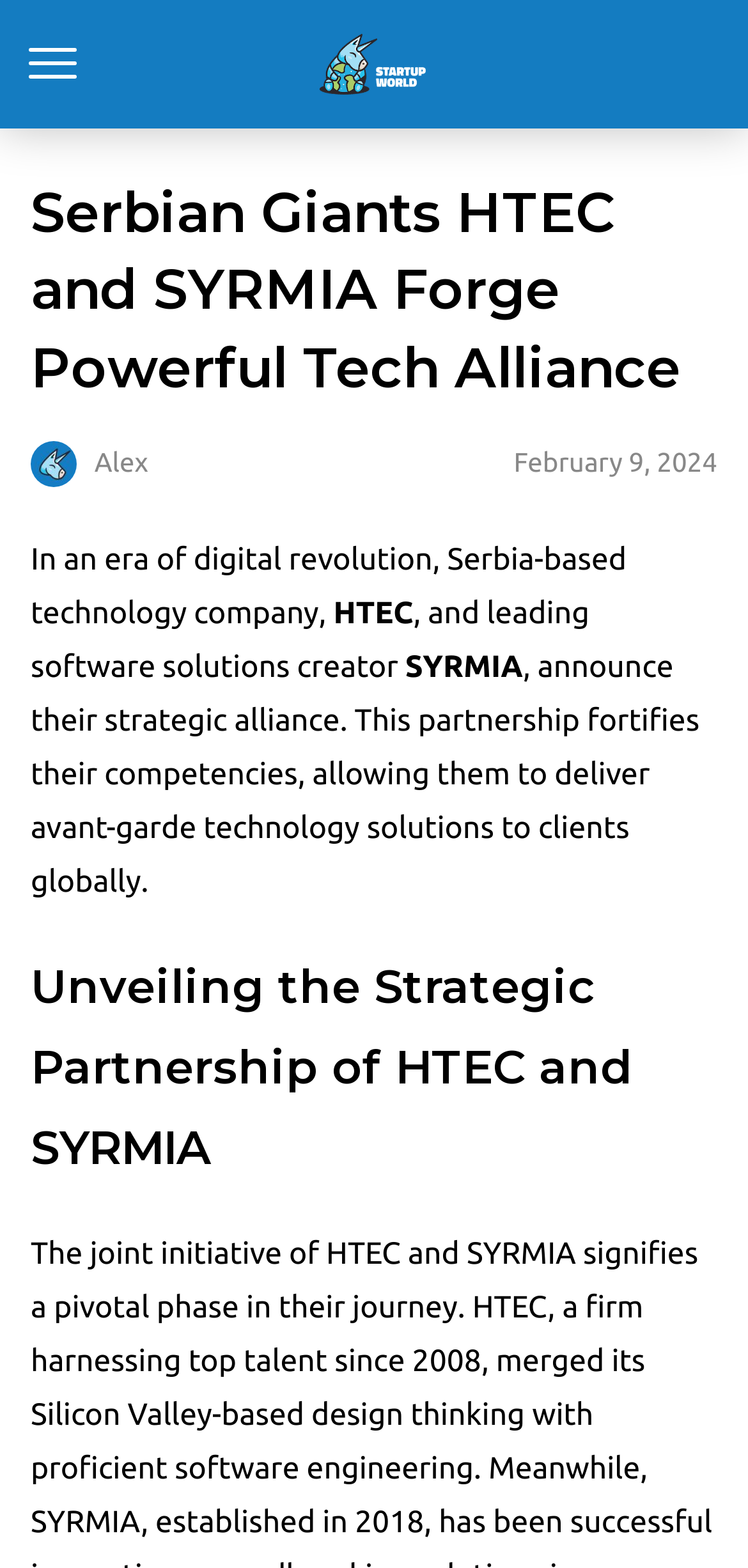Create a detailed narrative of the webpage’s visual and textual elements.

The webpage appears to be an article or news page, with a prominent header "Serbian Giants HTEC and SYRMIA Forge Powerful Tech Alliance" at the top center of the page. Below the header, there is an image of a person, likely Alex, positioned to the left. To the right of the image, there is a timestamp "February 9, 2024".

The main content of the page is divided into paragraphs. The first paragraph starts below the header and image, and it describes the context of the digital revolution in Serbia. The text mentions HTEC, a Serbia-based technology company, and SYRMIA, a leading software solutions creator. 

The second paragraph is positioned below the first one, and it announces the strategic alliance between HTEC and SYRMIA. This partnership aims to deliver cutting-edge technology solutions to clients globally.

There is a subheading "Unveiling the Strategic Partnership of HTEC and SYRMIA" located at the bottom center of the page, which likely introduces further details about the partnership.

At the top left corner of the page, there is a button, and at the top center, there is a link to "Startup World Tech".